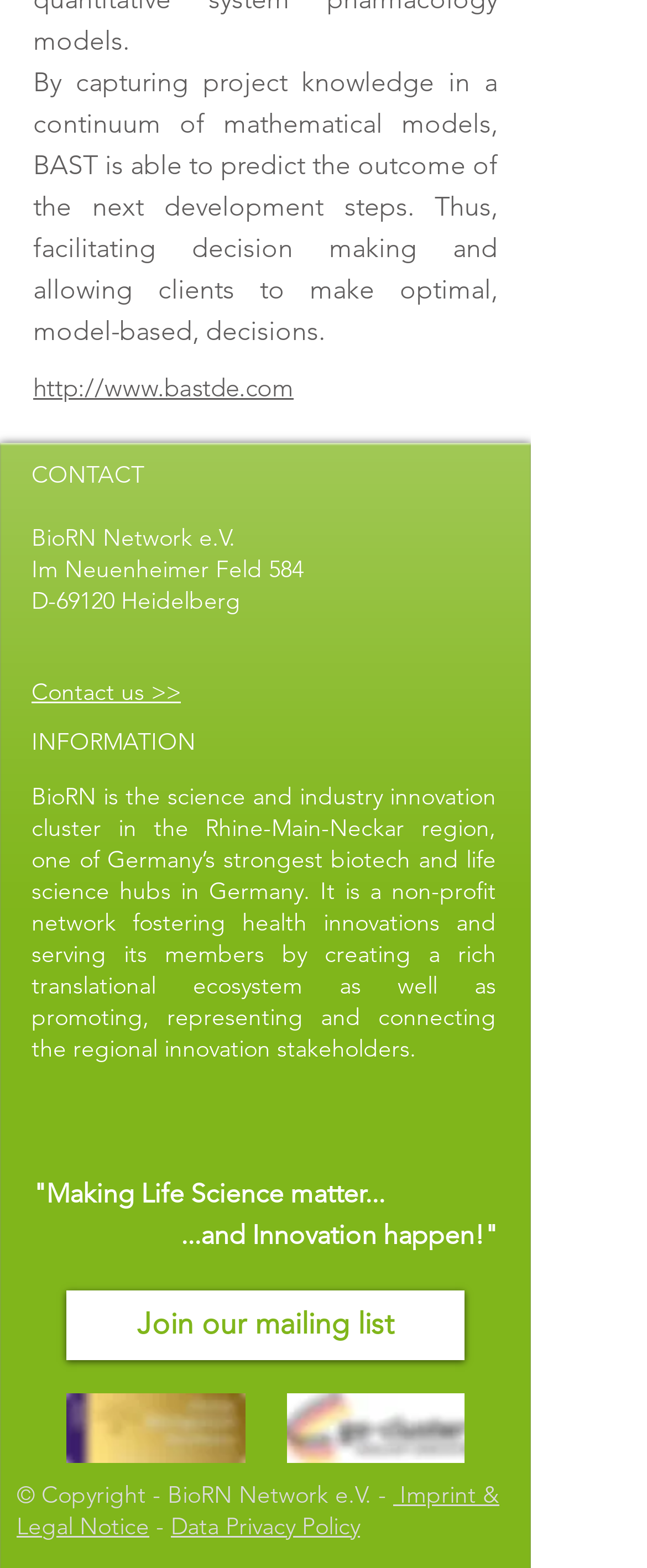Give the bounding box coordinates for this UI element: "http://www.bastde.com". The coordinates should be four float numbers between 0 and 1, arranged as [left, top, right, bottom].

[0.051, 0.237, 0.454, 0.257]